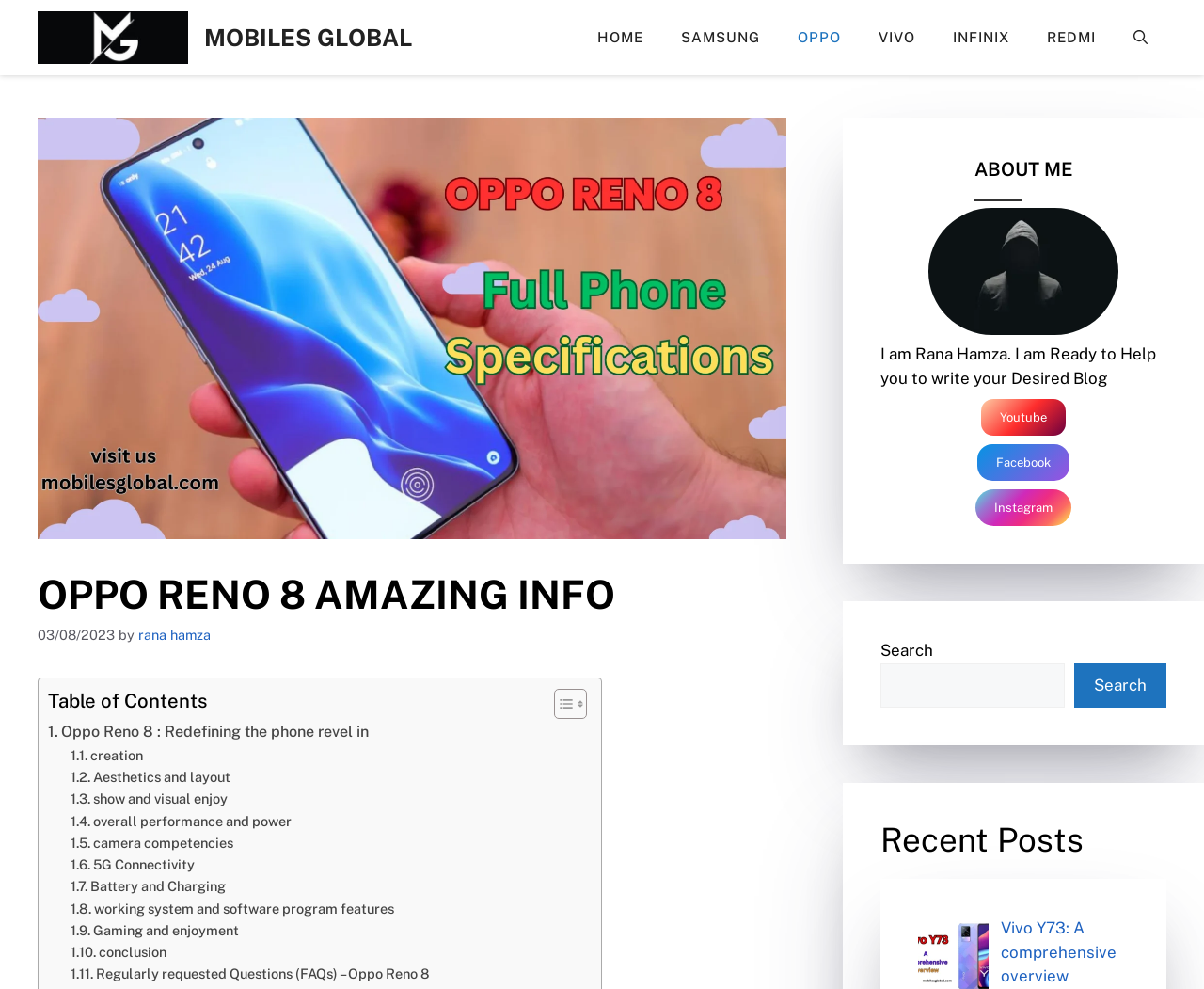What is the topic of the recent post mentioned at the bottom of the page?
Refer to the image and provide a one-word or short phrase answer.

Vivo Y73